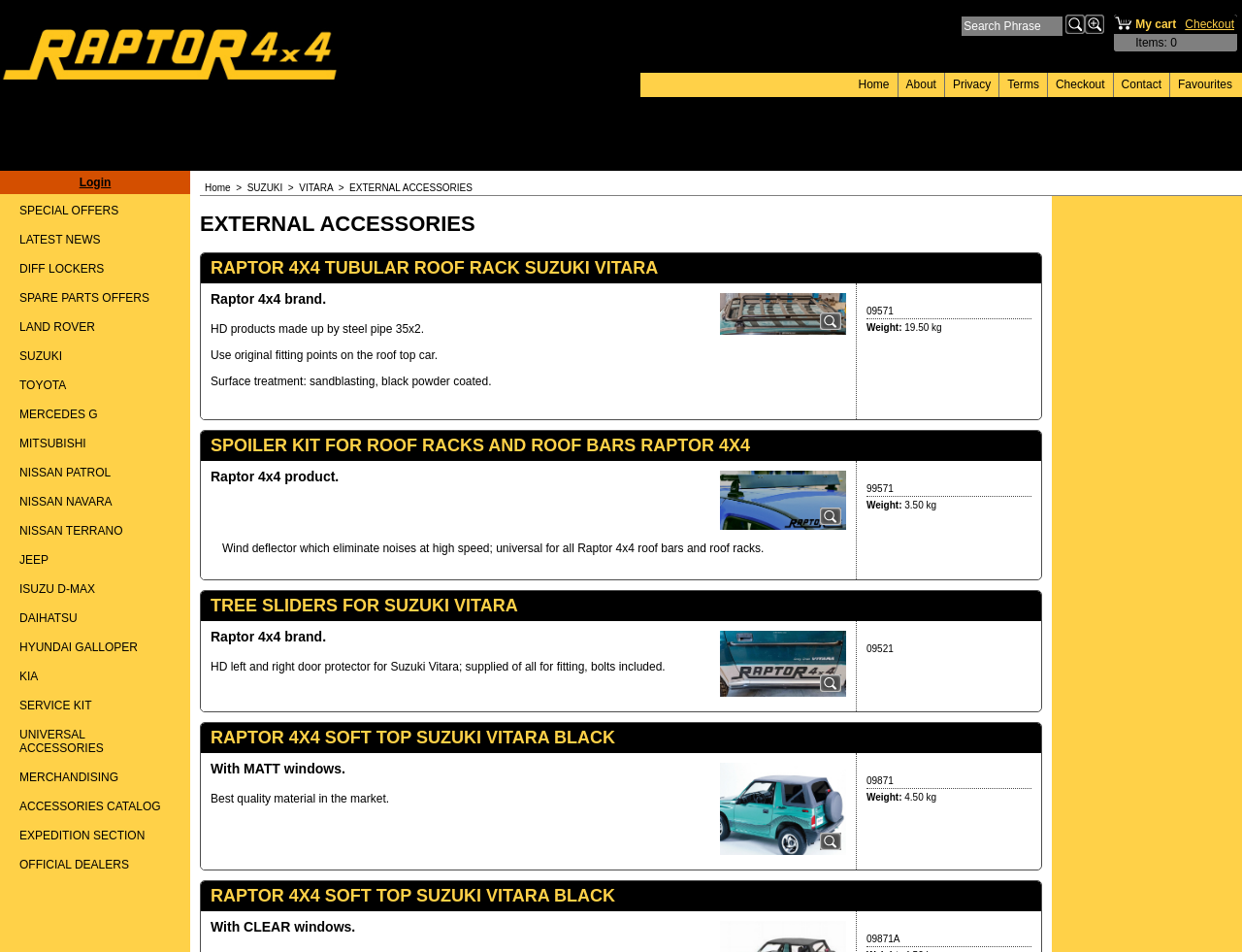Can you look at the image and give a comprehensive answer to the question:
What is the purpose of the search box?

The search box is located at the top of the webpage, and it has a placeholder text 'Search Phrase'. This suggests that the user can input a search query to find specific products on the website. The presence of a search box implies that the website has a large catalog of products, and the user needs a way to quickly find what they are looking for.